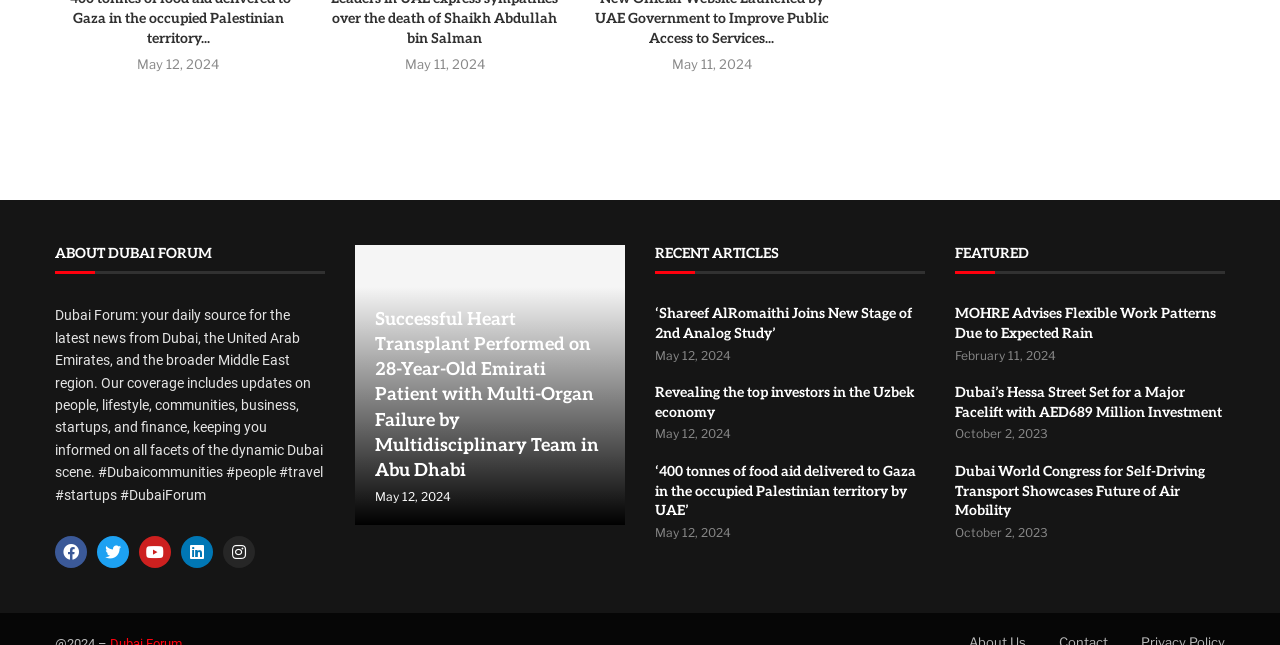Provide a brief response to the question below using a single word or phrase: 
What is the date of the article 'Dubai World Congress for Self-Driving Transport Showcases Future of Air Mobility'?

October 2, 2023